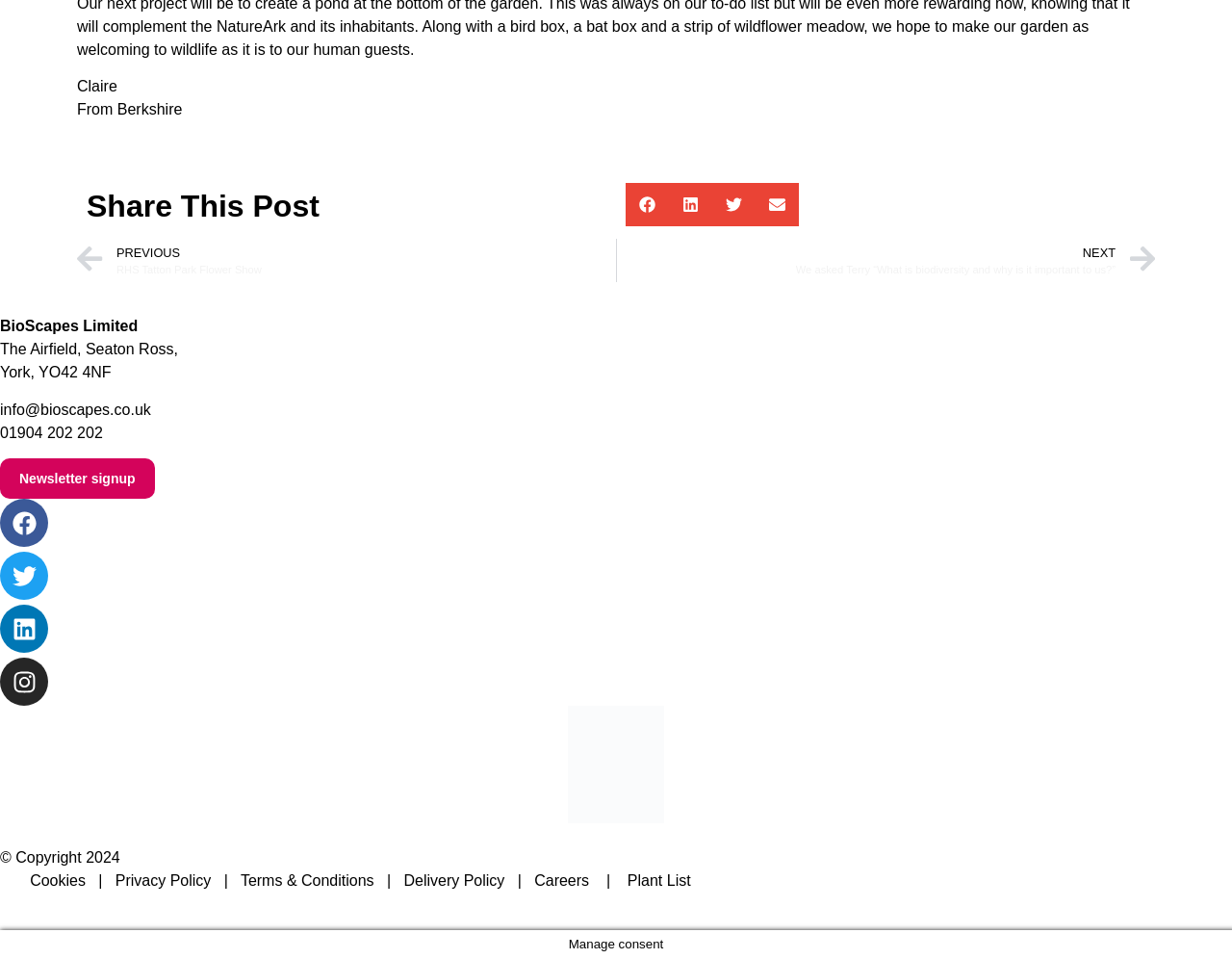How many ways can you share the post?
Using the image, provide a concise answer in one word or a short phrase.

4